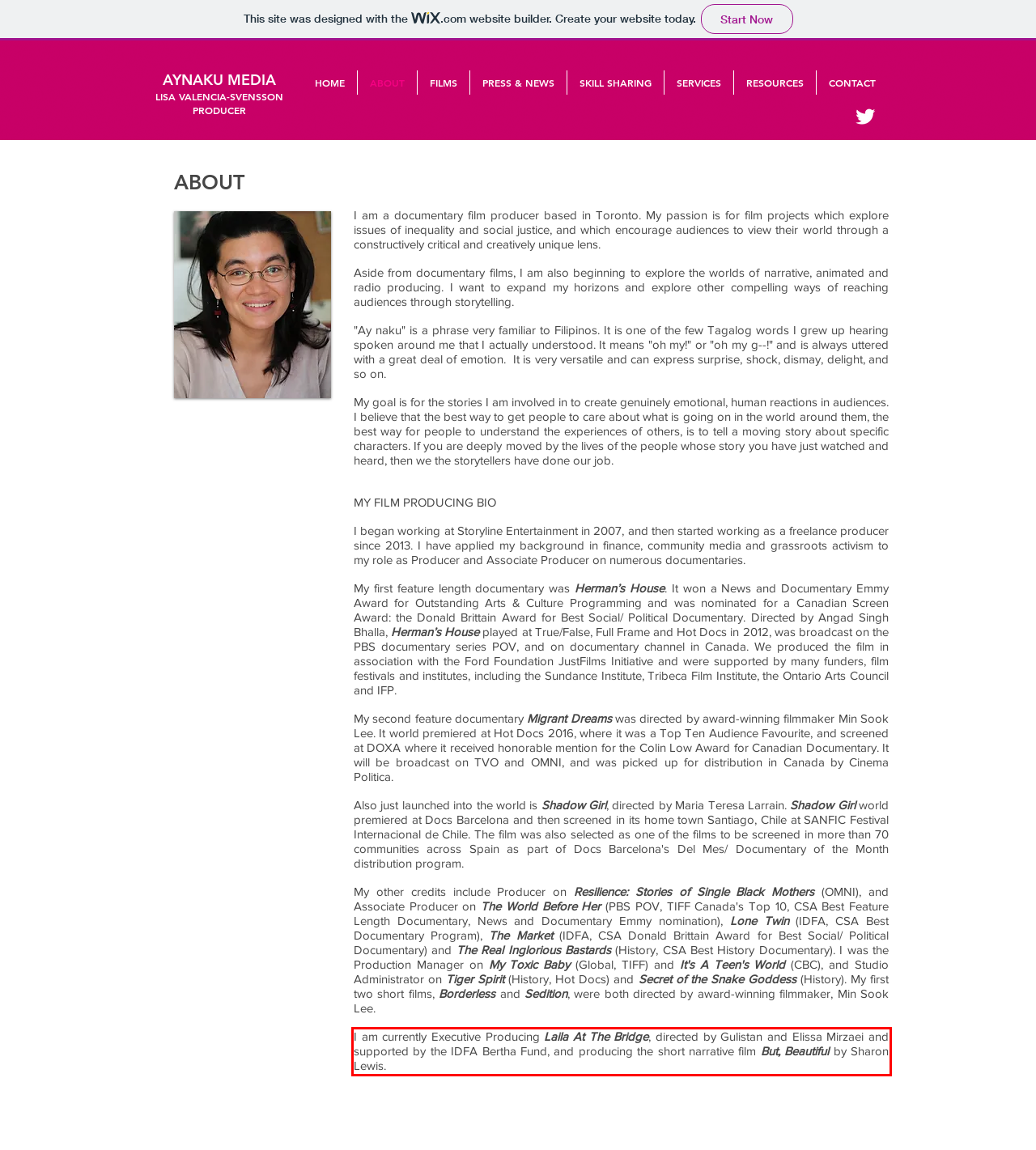View the screenshot of the webpage and identify the UI element surrounded by a red bounding box. Extract the text contained within this red bounding box.

I am currently Executive Producing Laila At The Bridge, directed by Gulistan and Elissa Mirzaei and supported by the IDFA Bertha Fund, and producing the short narrative film But, Beautiful by Sharon Lewis.